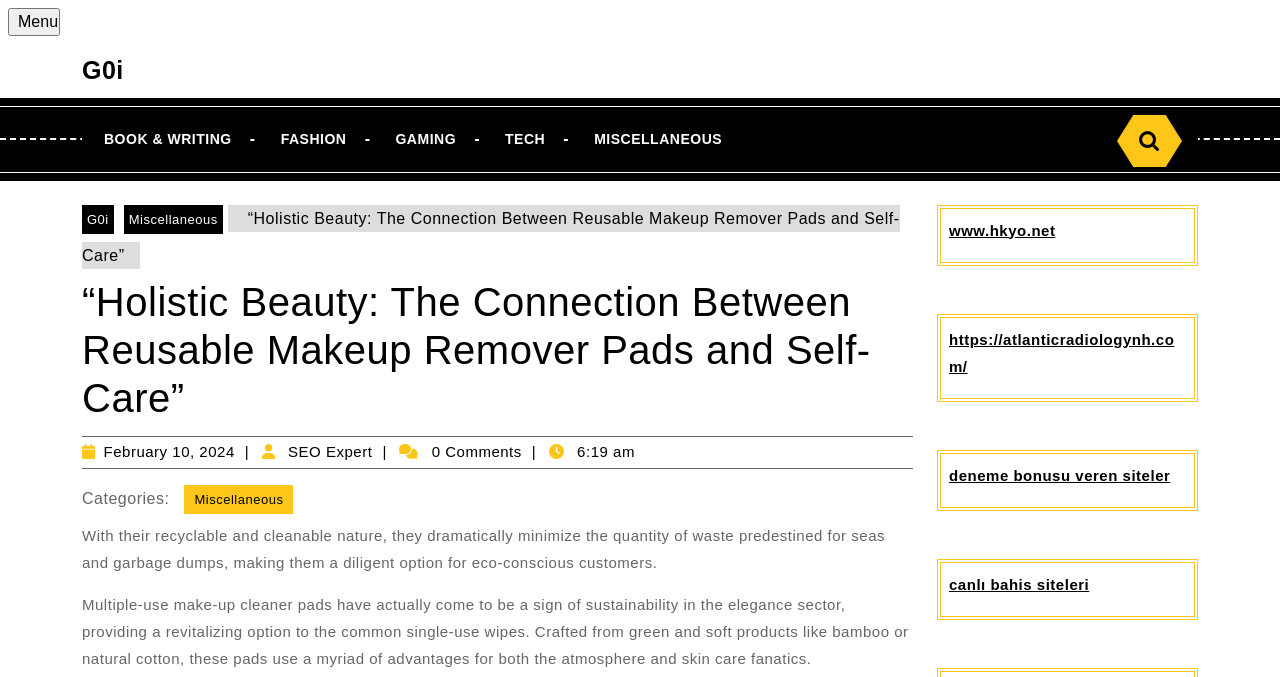Identify the bounding box coordinates of the clickable region necessary to fulfill the following instruction: "Read the article about 'Holistic Beauty'". The bounding box coordinates should be four float numbers between 0 and 1, i.e., [left, top, right, bottom].

[0.064, 0.309, 0.703, 0.39]